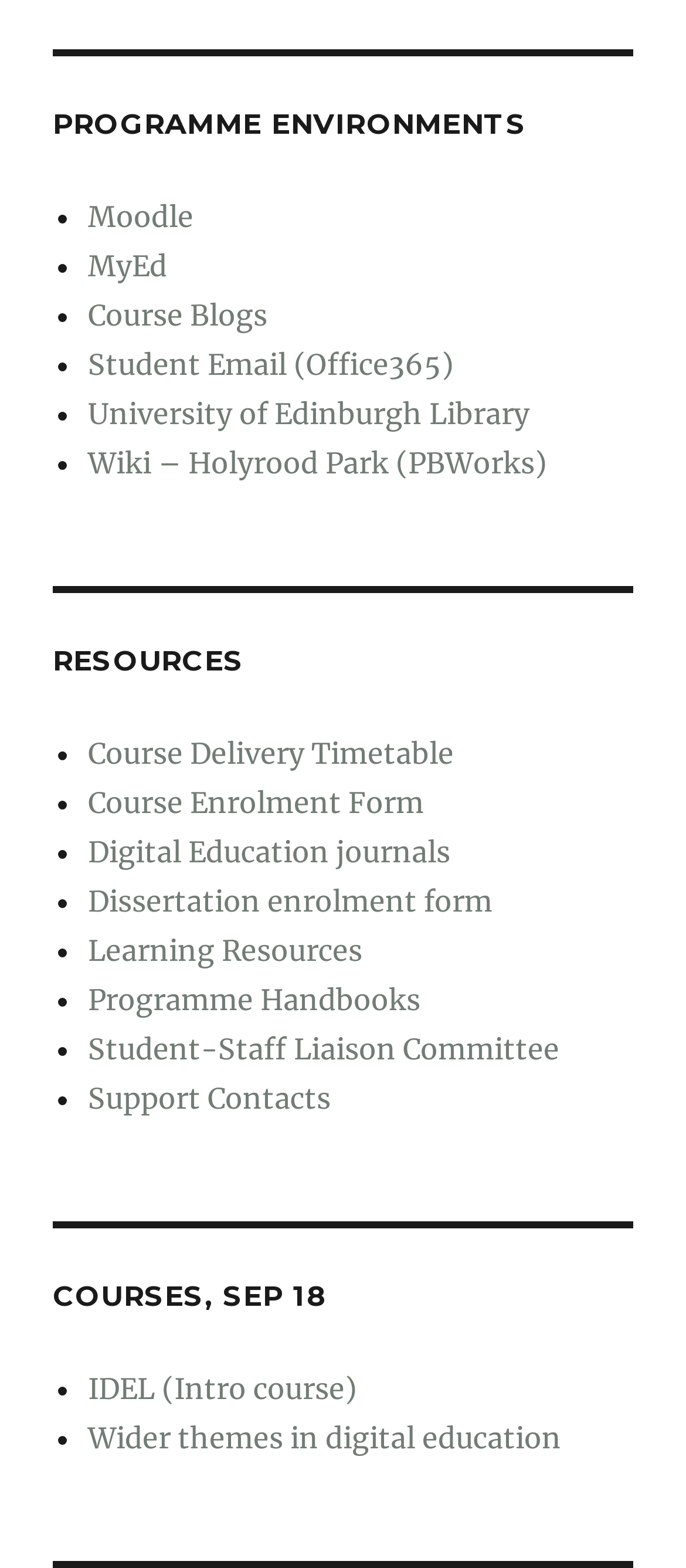Can you pinpoint the bounding box coordinates for the clickable element required for this instruction: "Access University of Edinburgh Library"? The coordinates should be four float numbers between 0 and 1, i.e., [left, top, right, bottom].

[0.128, 0.252, 0.772, 0.275]